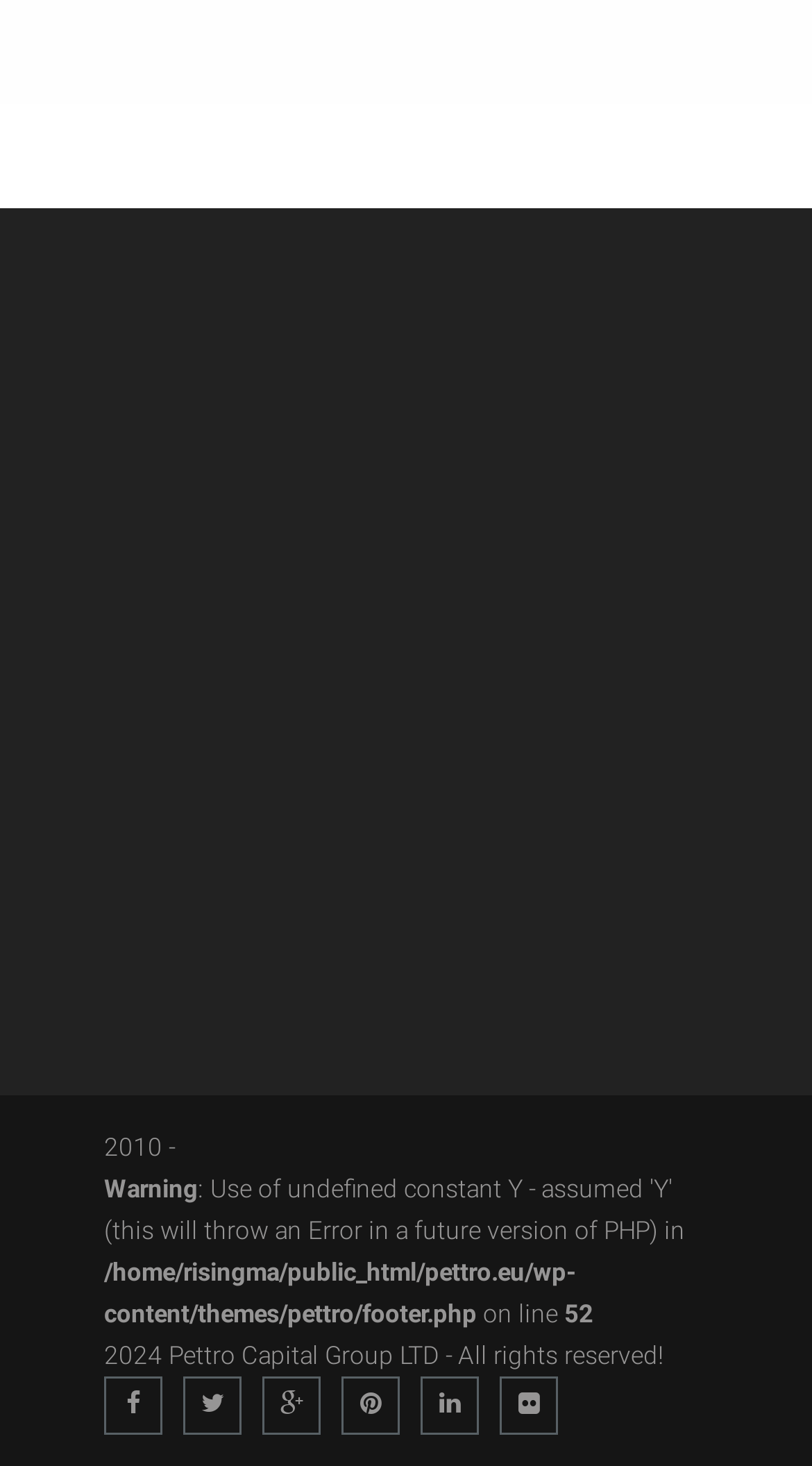Using the provided element description, identify the bounding box coordinates as (top-left x, top-left y, bottom-right x, bottom-right y). Ensure all values are between 0 and 1. Description: Marketing Services

[0.256, 0.311, 0.45, 0.326]